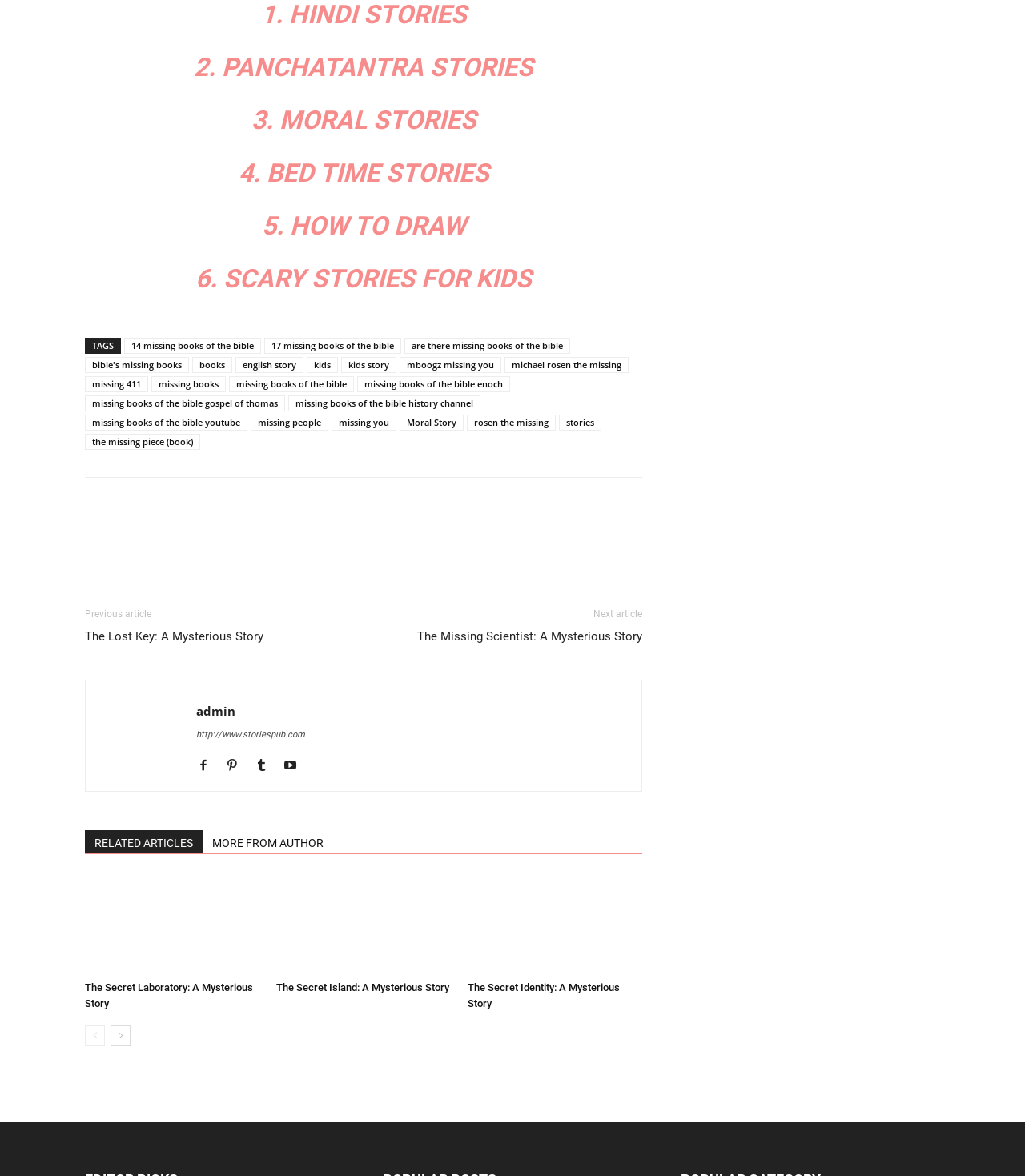How many 'RELATED ARTICLES' are displayed on this webpage?
Please use the image to provide a one-word or short phrase answer.

Three